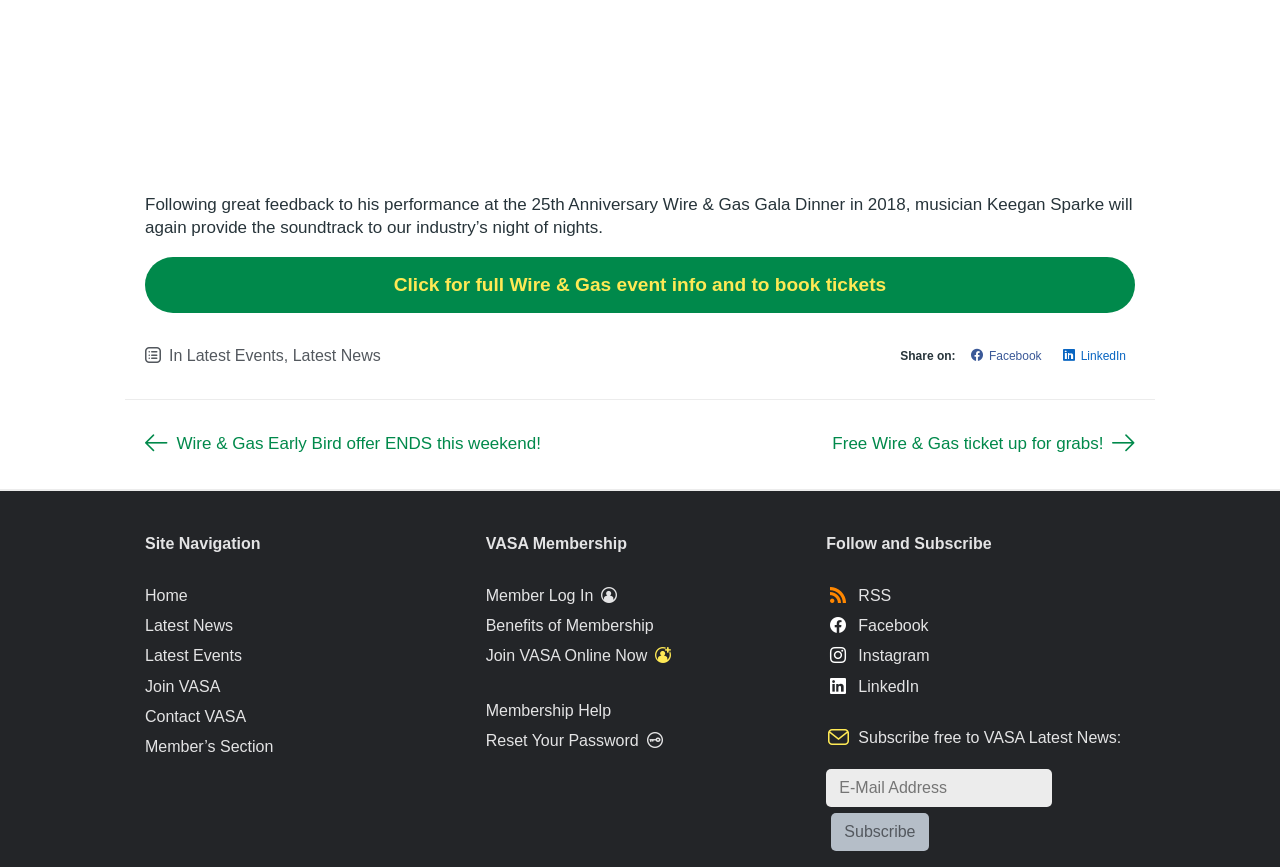Please specify the bounding box coordinates of the clickable region to carry out the following instruction: "Go to the home page". The coordinates should be four float numbers between 0 and 1, in the format [left, top, right, bottom].

[0.113, 0.673, 0.147, 0.701]